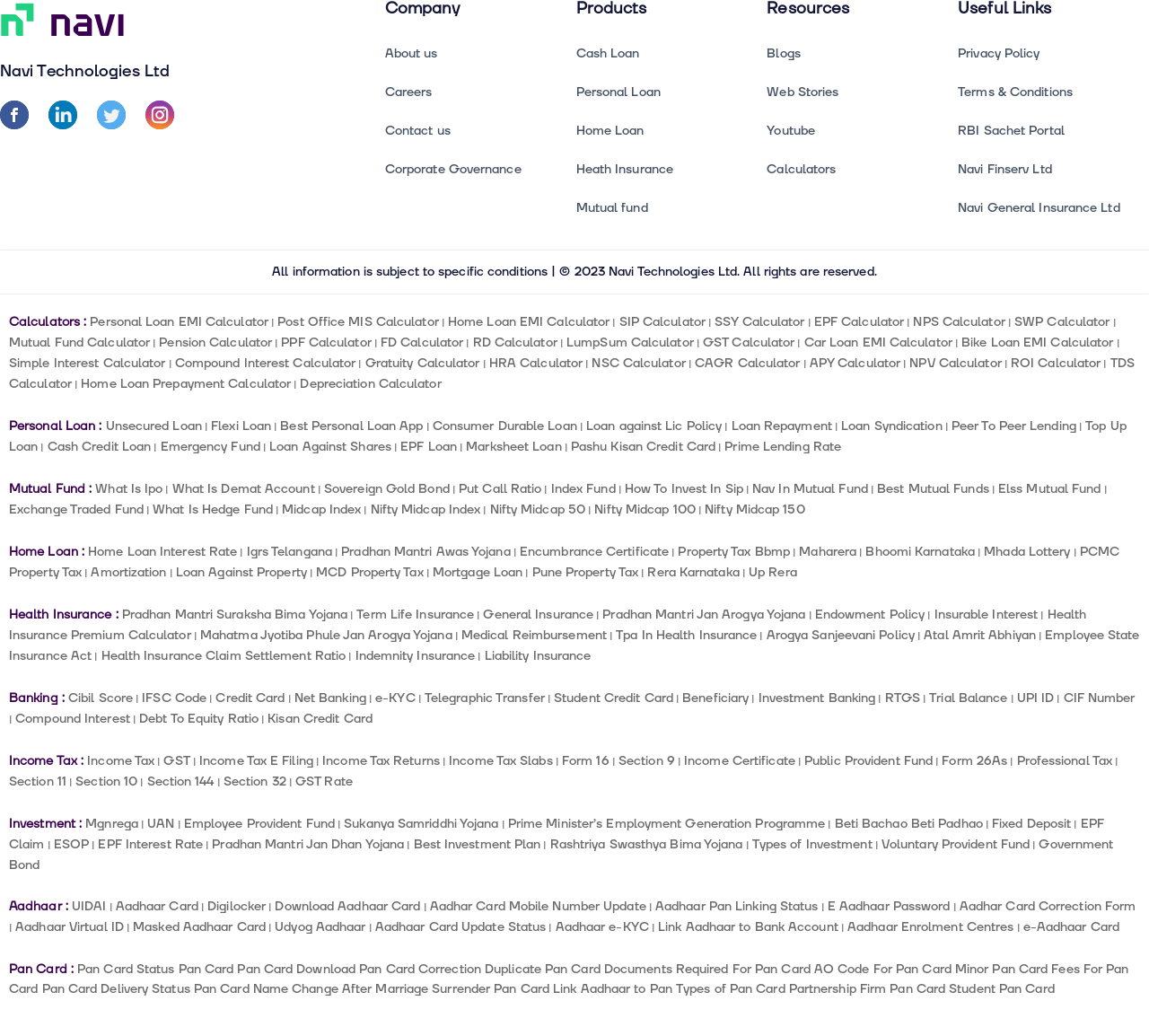Determine the bounding box coordinates for the region that must be clicked to execute the following instruction: "Calculate Personal Loan EMI".

[0.078, 0.303, 0.242, 0.319]